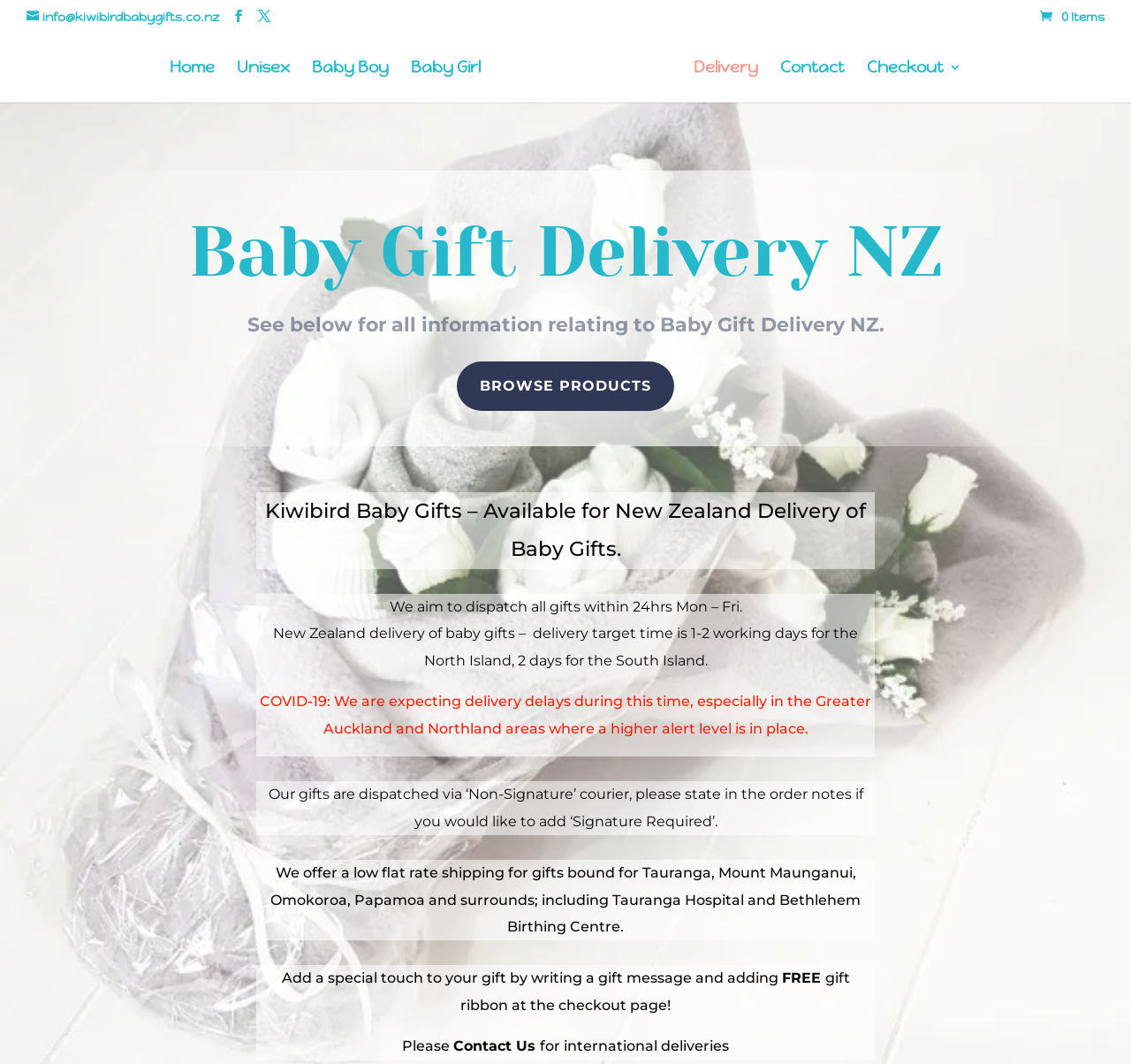What is the cost of shipping for gifts bound for Tauranga?
Provide an in-depth answer to the question, covering all aspects.

I found this information by reading the StaticText element that mentions 'We offer a low flat rate shipping for gifts bound for Tauranga, Mount Maunganui, Omokoroa, Papamoa and surrounds; including Tauranga Hospital and Bethlehem Birthing Centre.' This suggests that the cost of shipping for gifts bound for Tauranga is a low flat rate.